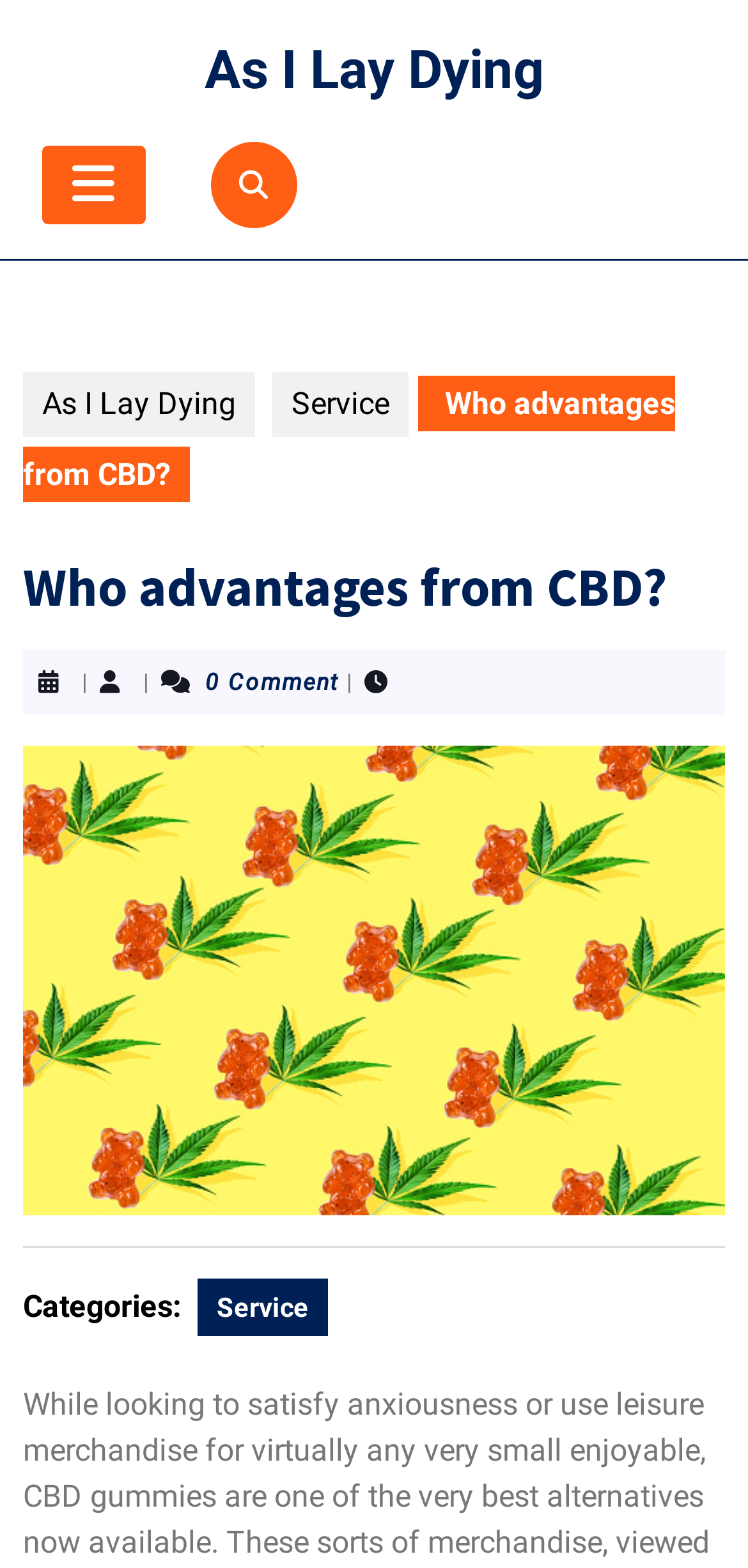How many categories are listed?
We need a detailed and meticulous answer to the question.

I found the StaticText element with the text 'Categories:' and looked for links or text elements nearby. I found one link 'Service', which indicates that there is only one category listed.